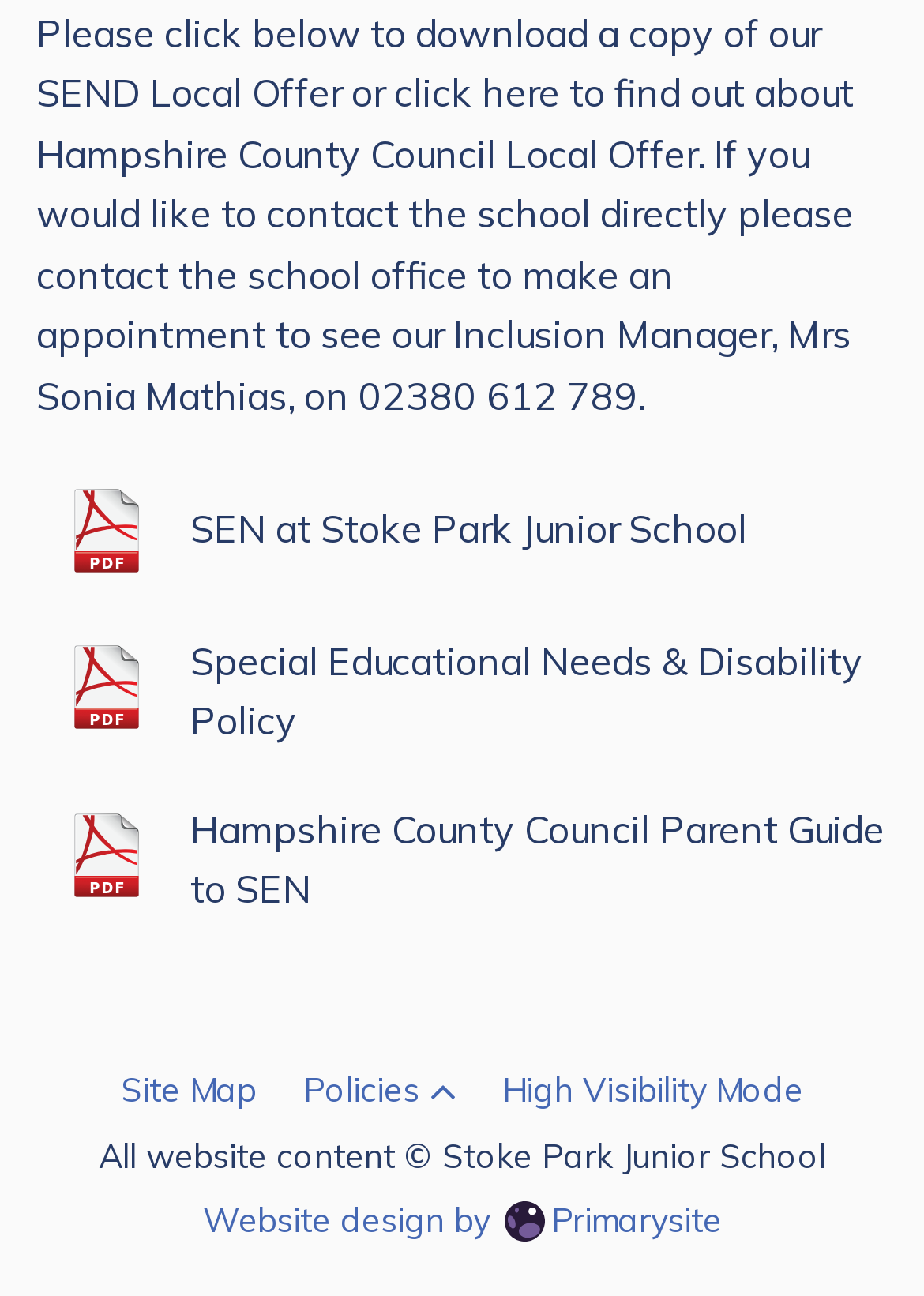Show the bounding box coordinates of the region that should be clicked to follow the instruction: "go to the Site Map."

[0.131, 0.825, 0.277, 0.858]